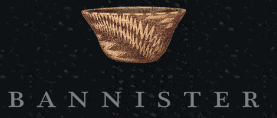Present an elaborate depiction of the scene captured in the image.

The image features the logo of Bannister Wines, prominently displaying a beautifully crafted woven basket above the name "BANNISTER." The design combines earthy tones from the basket with elegant typography for the brand name, creating a sophisticated yet inviting visual representation. This logo embodies the winery's commitment to craftsmanship and quality, hinting at the artisanal nature of their wine offerings. It's a striking emblem that signifies Bannister’s dedication to fine winemaking and presents a warm welcome to wine enthusiasts and visitors alike.